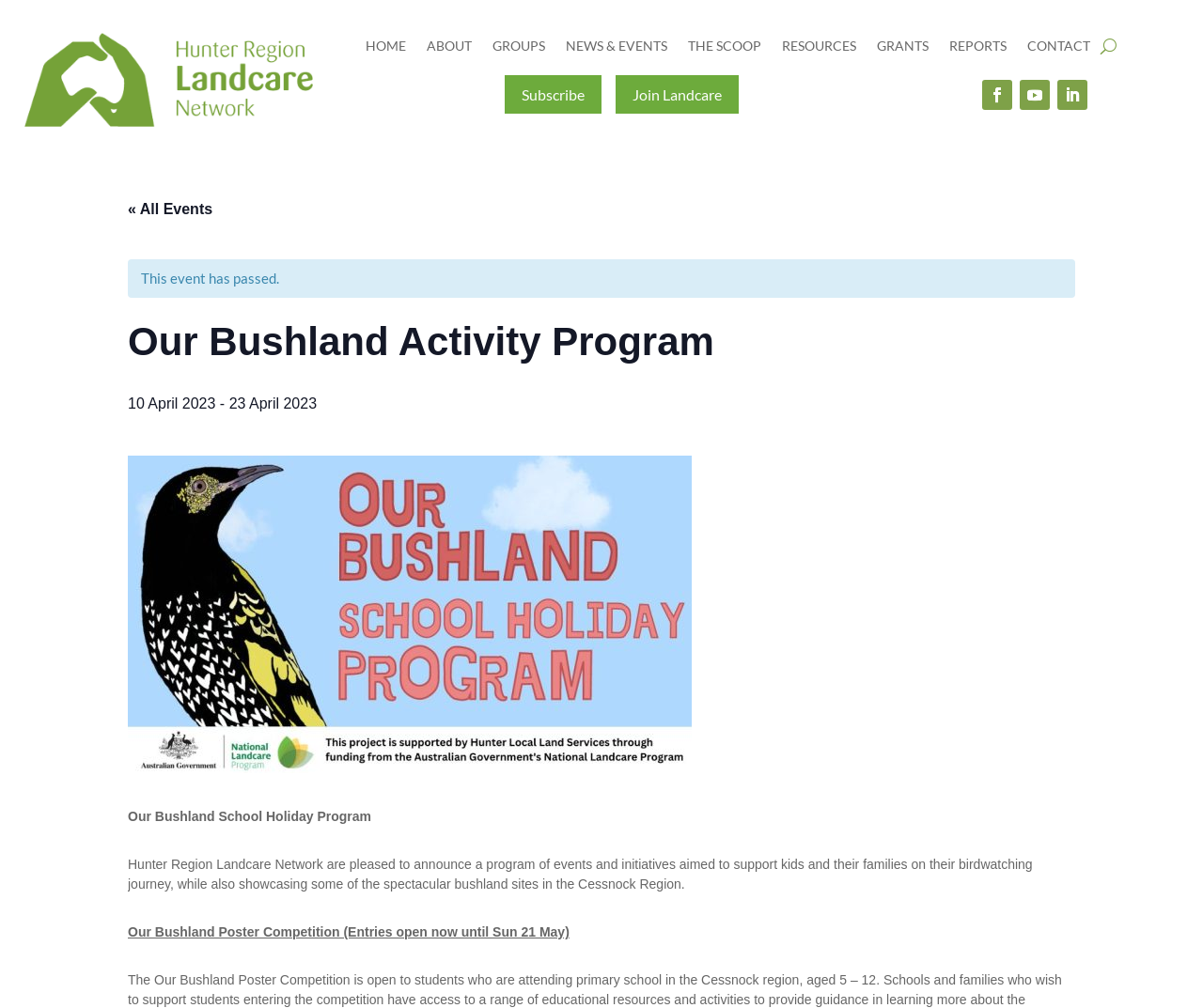Identify the first-level heading on the webpage and generate its text content.

Our Bushland Activity Program